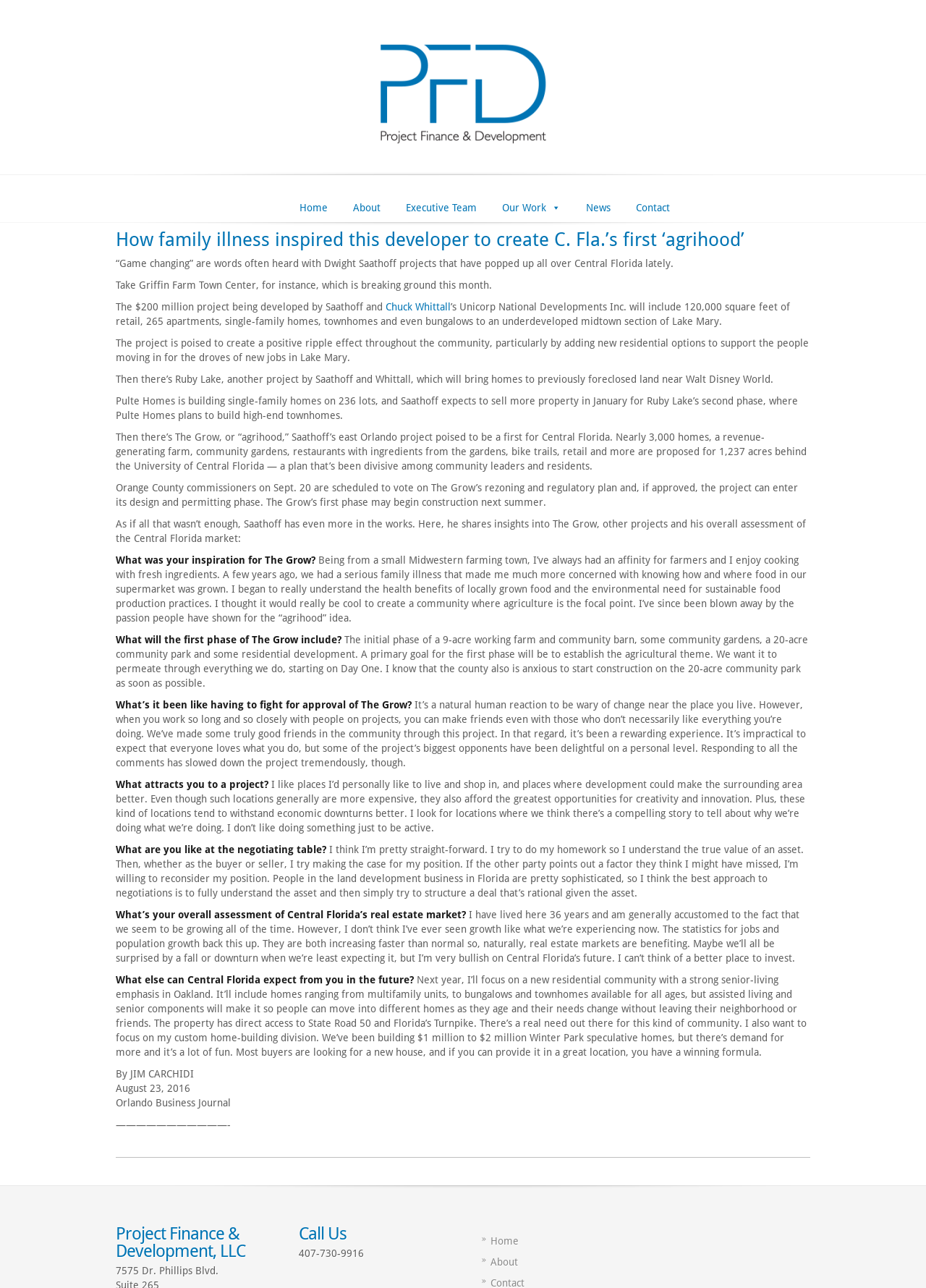Find the bounding box coordinates of the clickable region needed to perform the following instruction: "Click on the 'Home' link". The coordinates should be provided as four float numbers between 0 and 1, i.e., [left, top, right, bottom].

[0.316, 0.15, 0.362, 0.172]